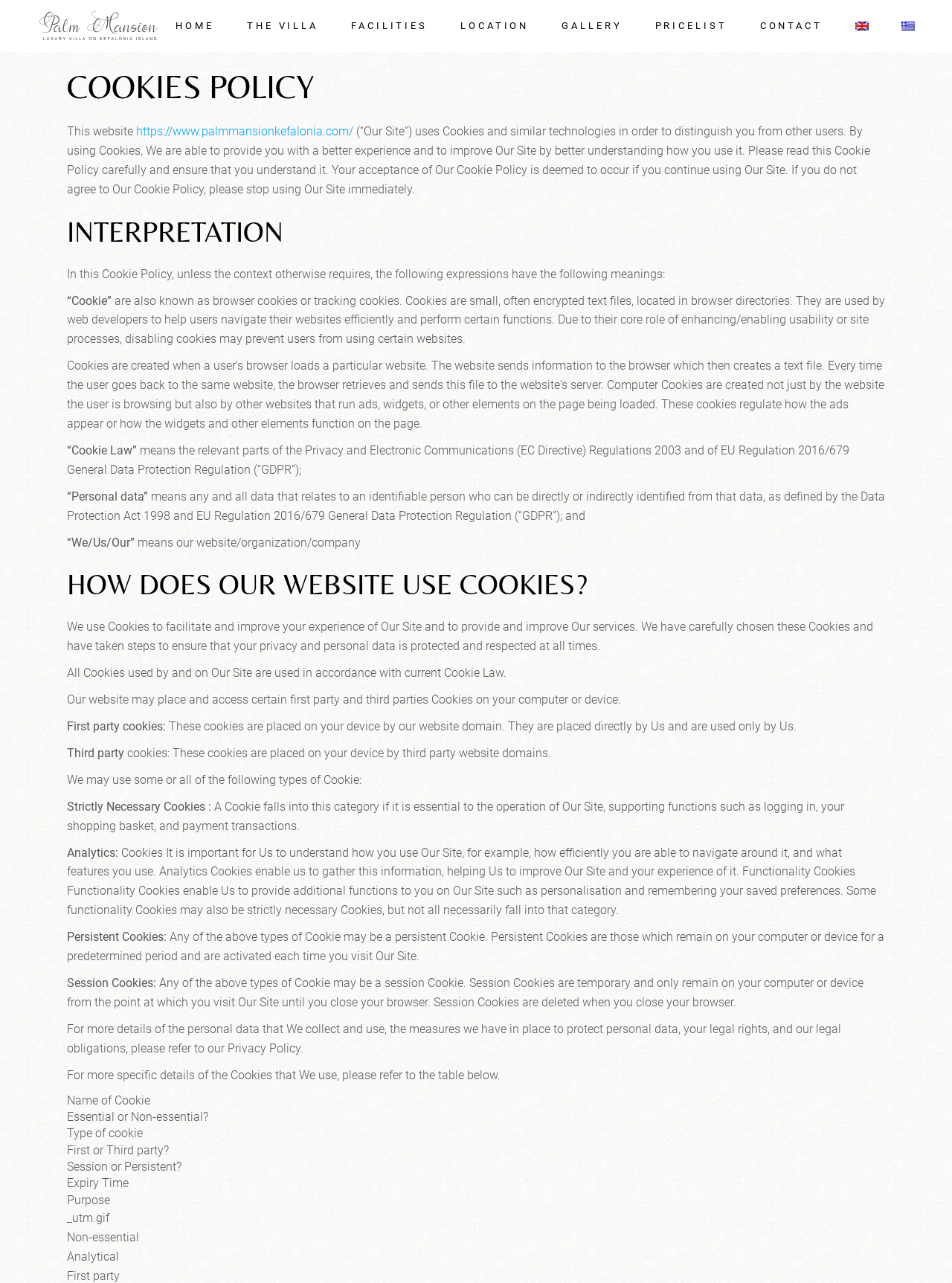Determine the bounding box coordinates of the clickable element to achieve the following action: 'Click the Palm Mansion Villa in Kefalonia logo'. Provide the coordinates as four float values between 0 and 1, formatted as [left, top, right, bottom].

[0.039, 0.006, 0.169, 0.035]